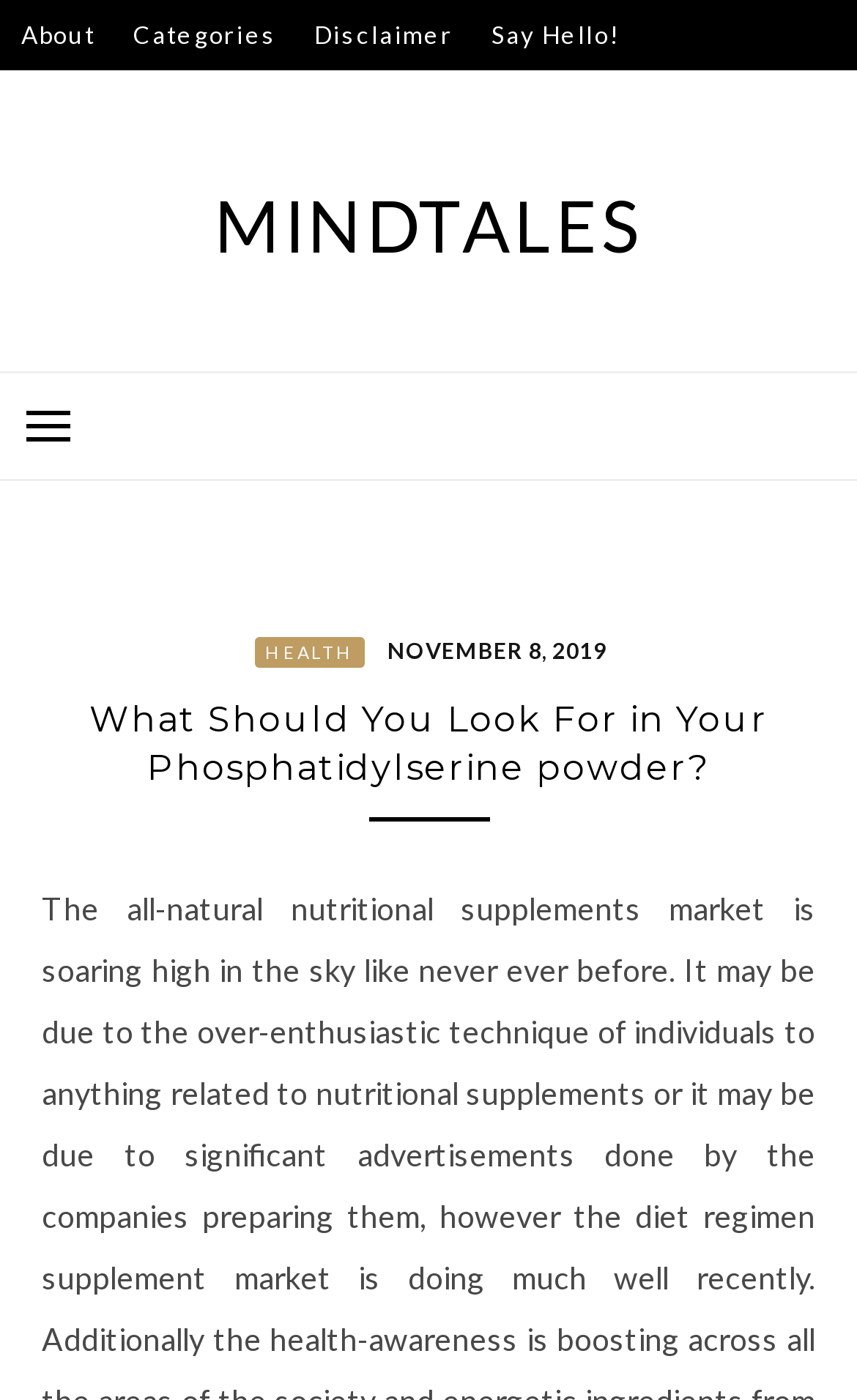Locate the bounding box of the UI element with the following description: "MindTales".

[0.25, 0.13, 0.75, 0.191]